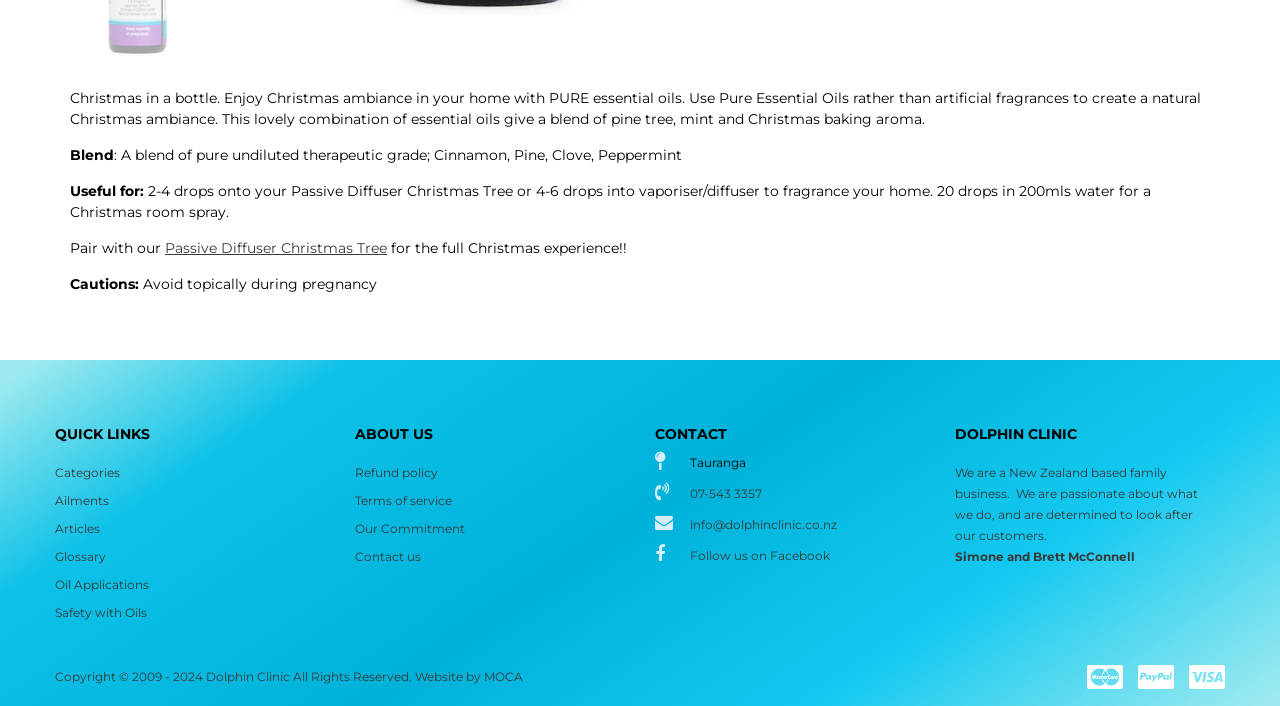Bounding box coordinates must be specified in the format (top-left x, top-left y, bottom-right x, bottom-right y). All values should be floating point numbers between 0 and 1. What are the bounding box coordinates of the UI element described as: Passive Diffuser Christmas Tree

[0.129, 0.338, 0.302, 0.363]